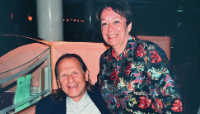Use a single word or phrase to answer the question: What is highlighted by their expressions?

Happiness and connection